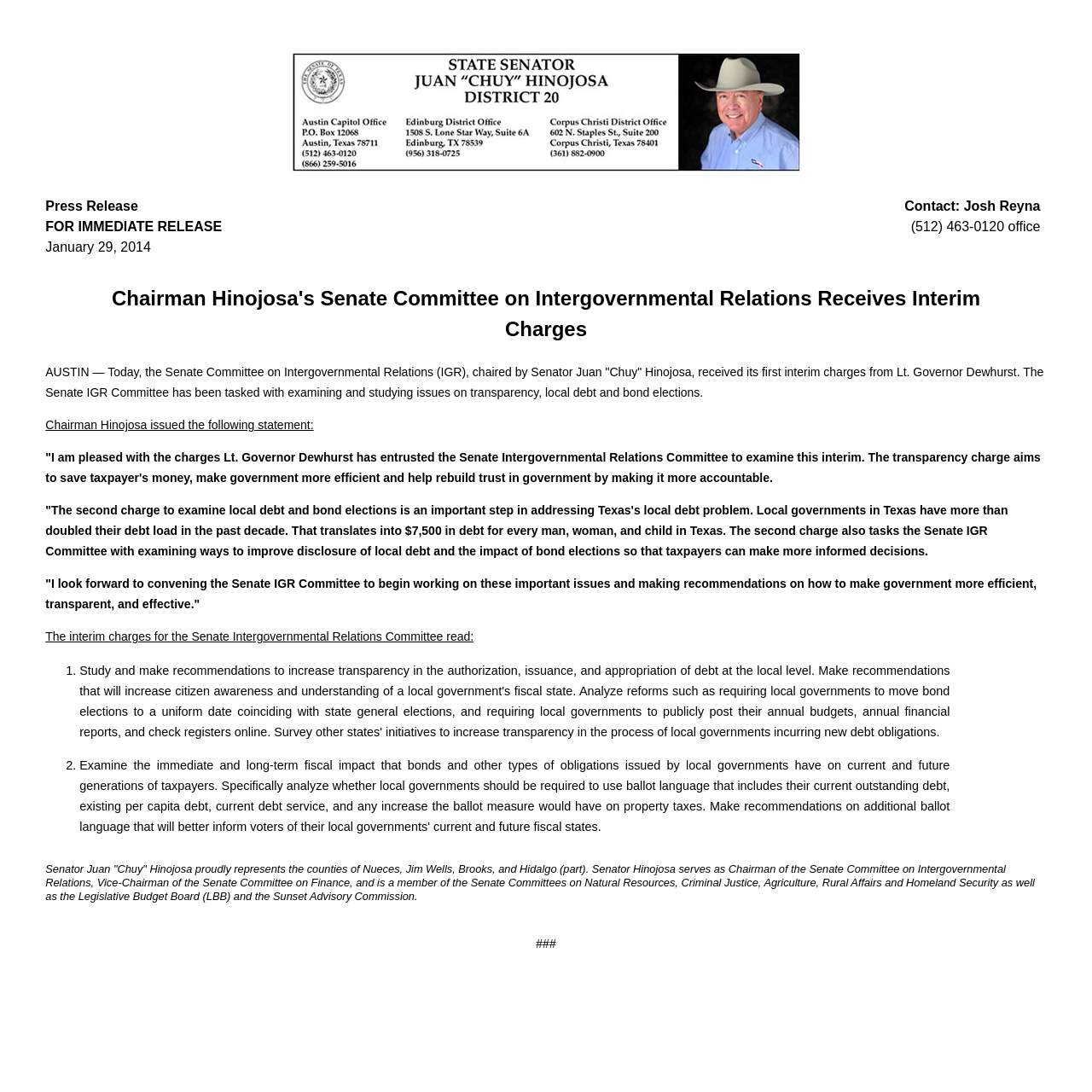What is the date of the press release?
Refer to the screenshot and deliver a thorough answer to the question presented.

I found the date of the press release by looking at the text 'January 29, 2014' which is located below the 'FOR IMMEDIATE RELEASE' text.